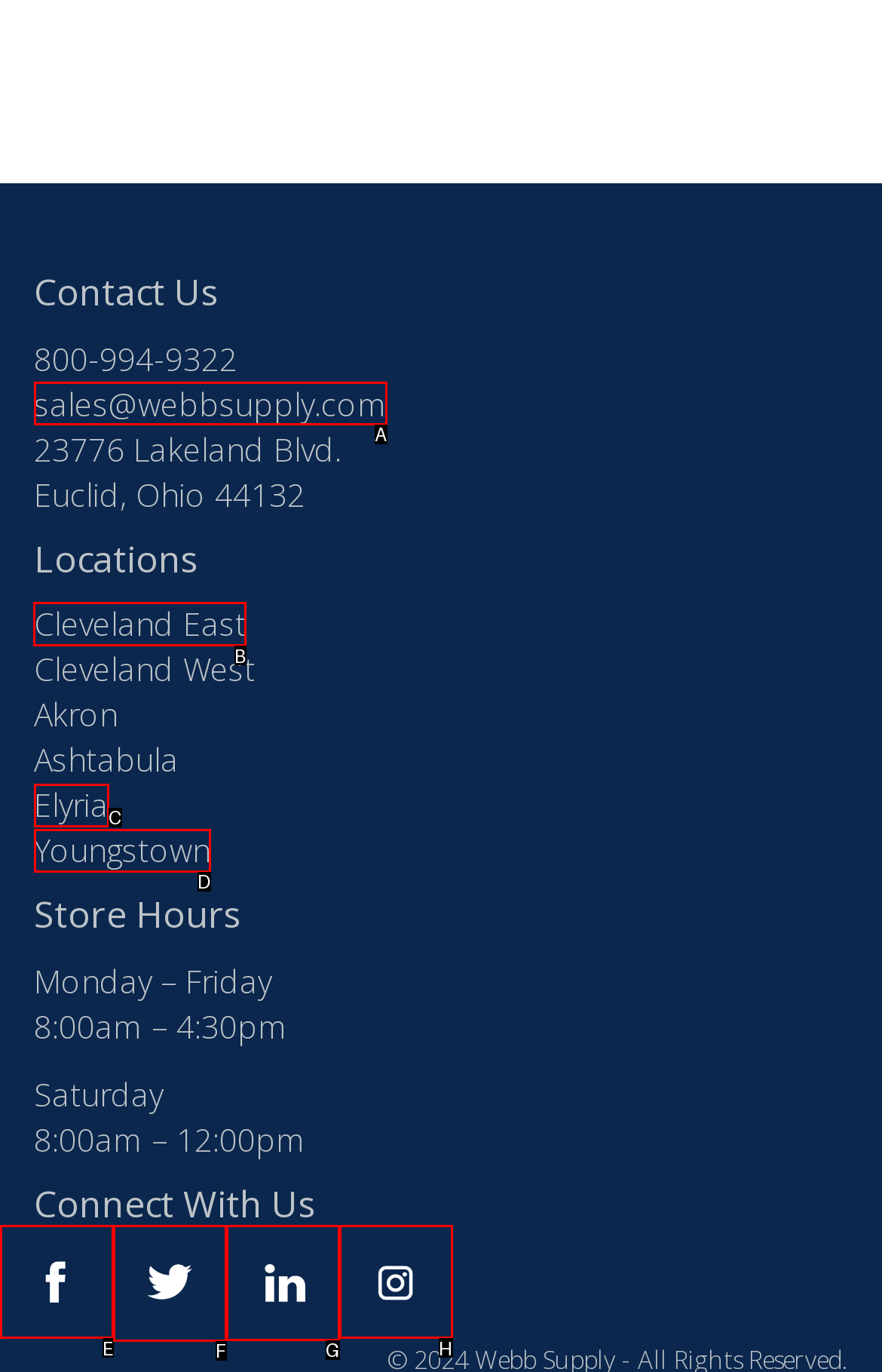Select the letter of the option that should be clicked to achieve the specified task: Visit the Cleveland East location. Respond with just the letter.

B